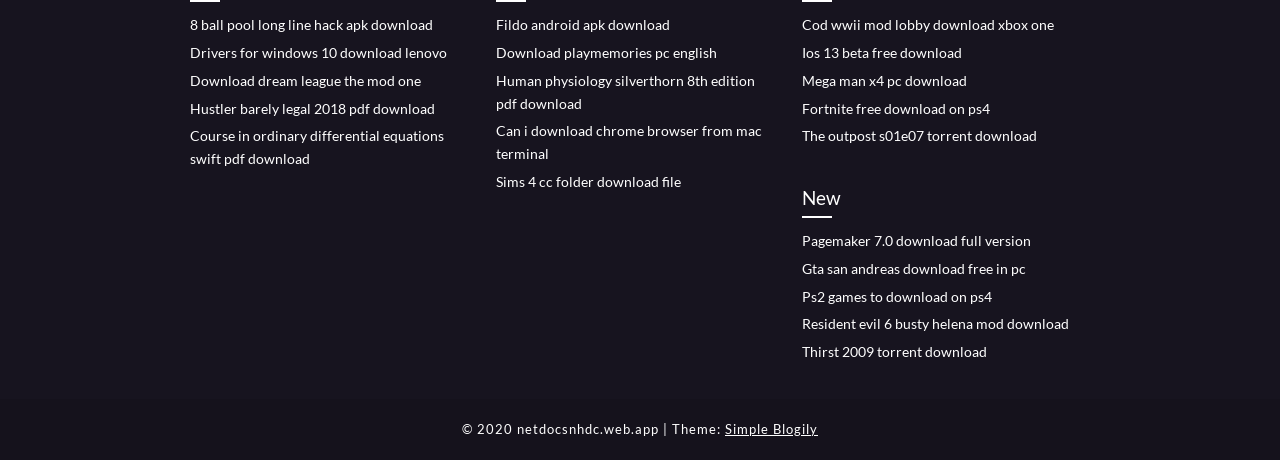Kindly determine the bounding box coordinates for the clickable area to achieve the given instruction: "download ios 13 beta".

[0.627, 0.096, 0.752, 0.133]